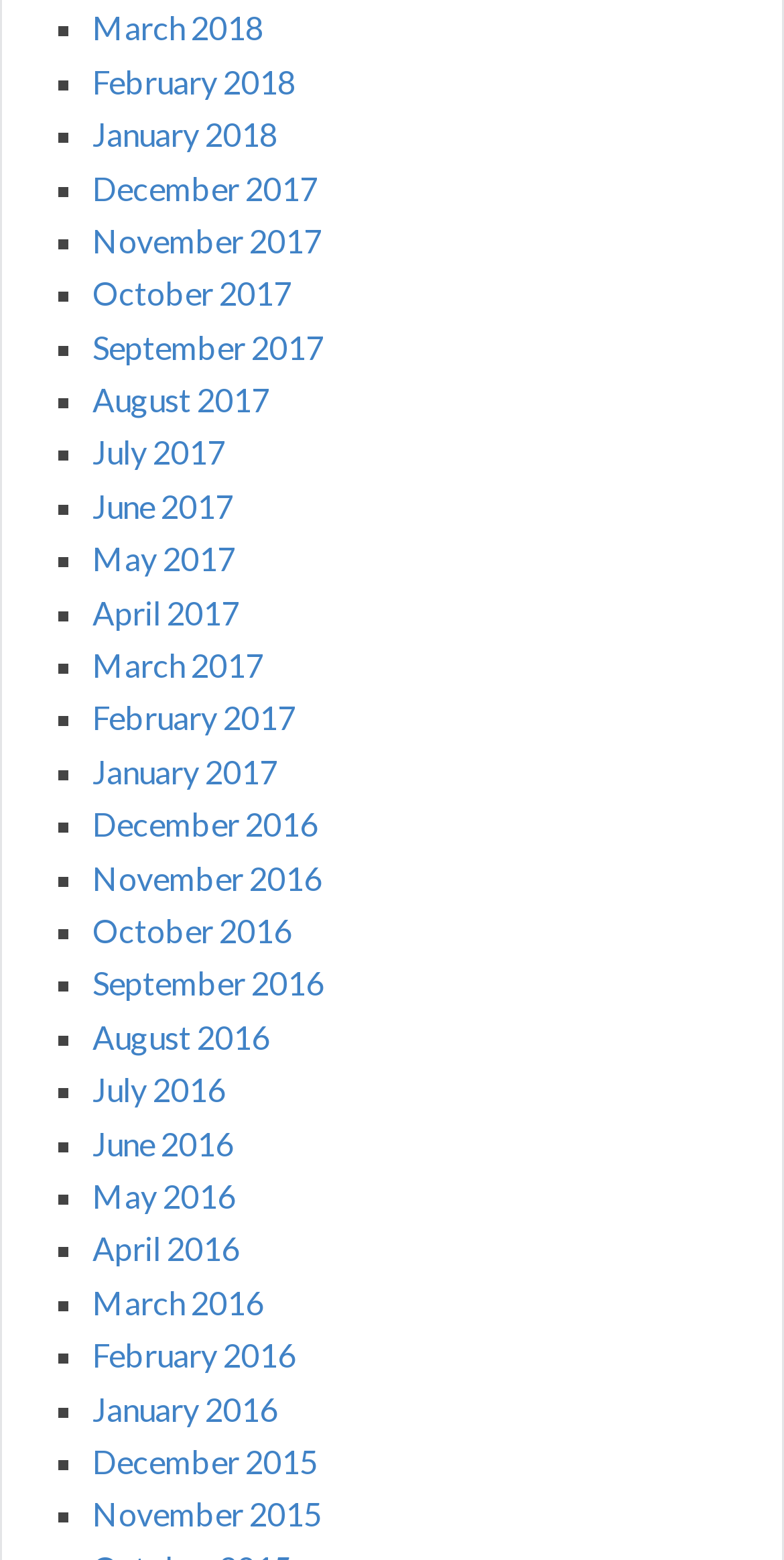How many links are on this webpage?
Respond to the question with a single word or phrase according to the image.

56